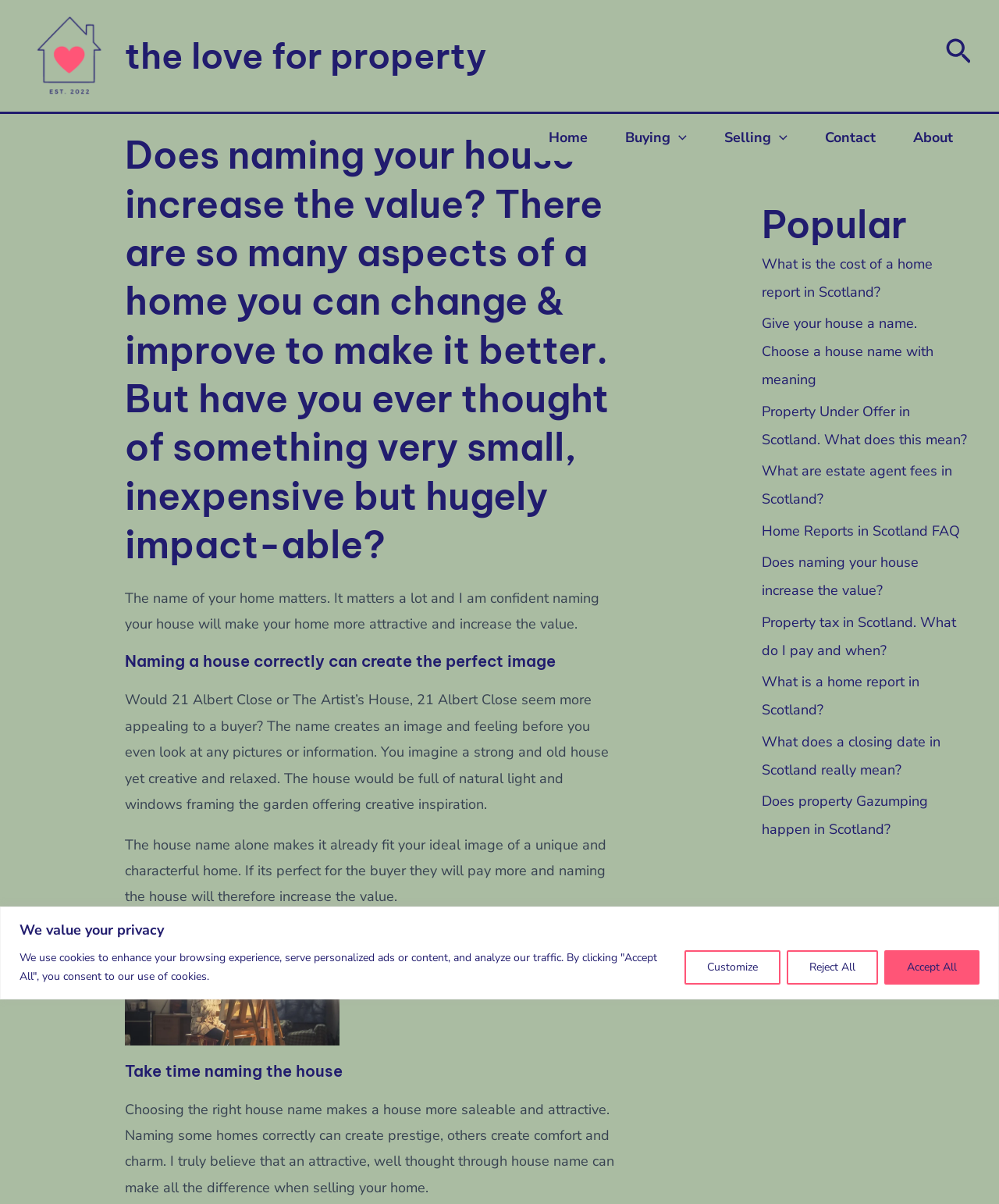Give a one-word or phrase response to the following question: What is the relationship between house naming and property value?

Increase value